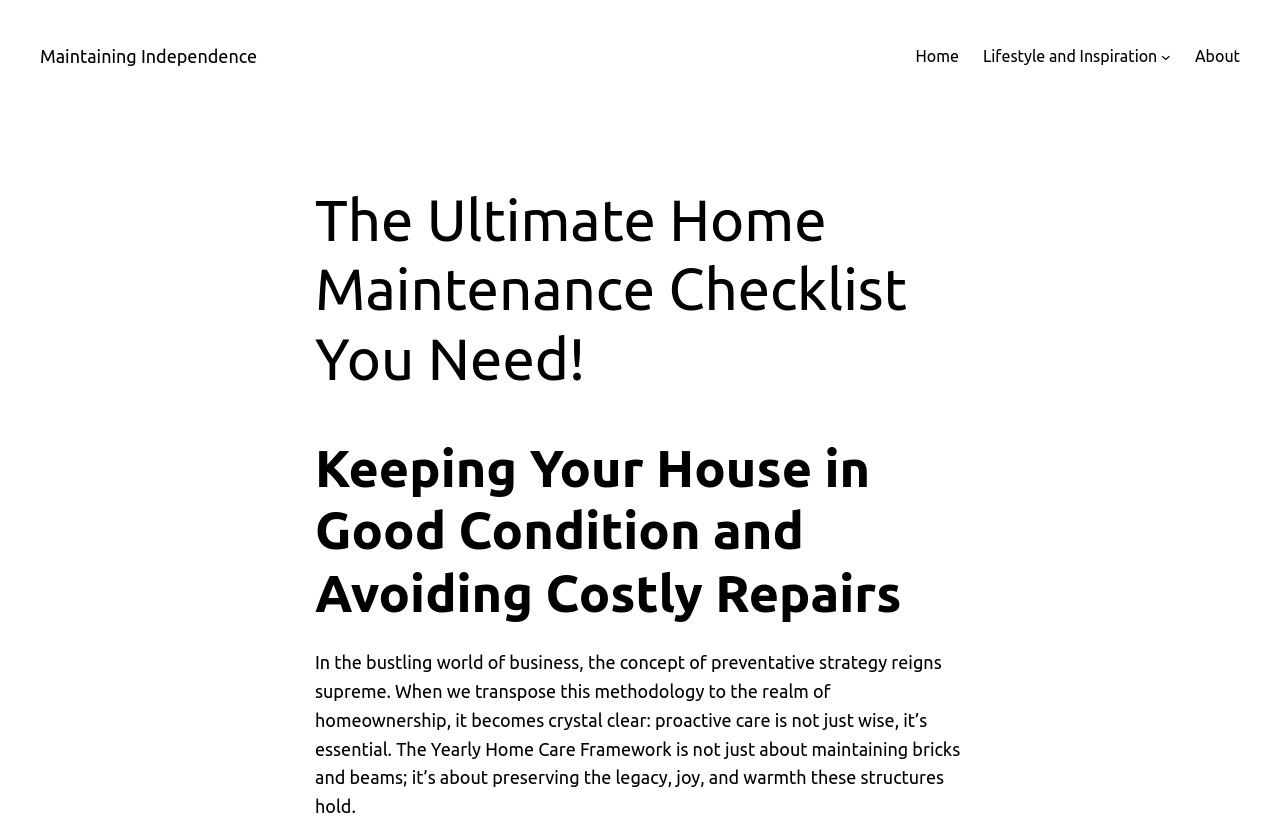Generate the main heading text from the webpage.

The Ultimate Home Maintenance Checklist You Need!